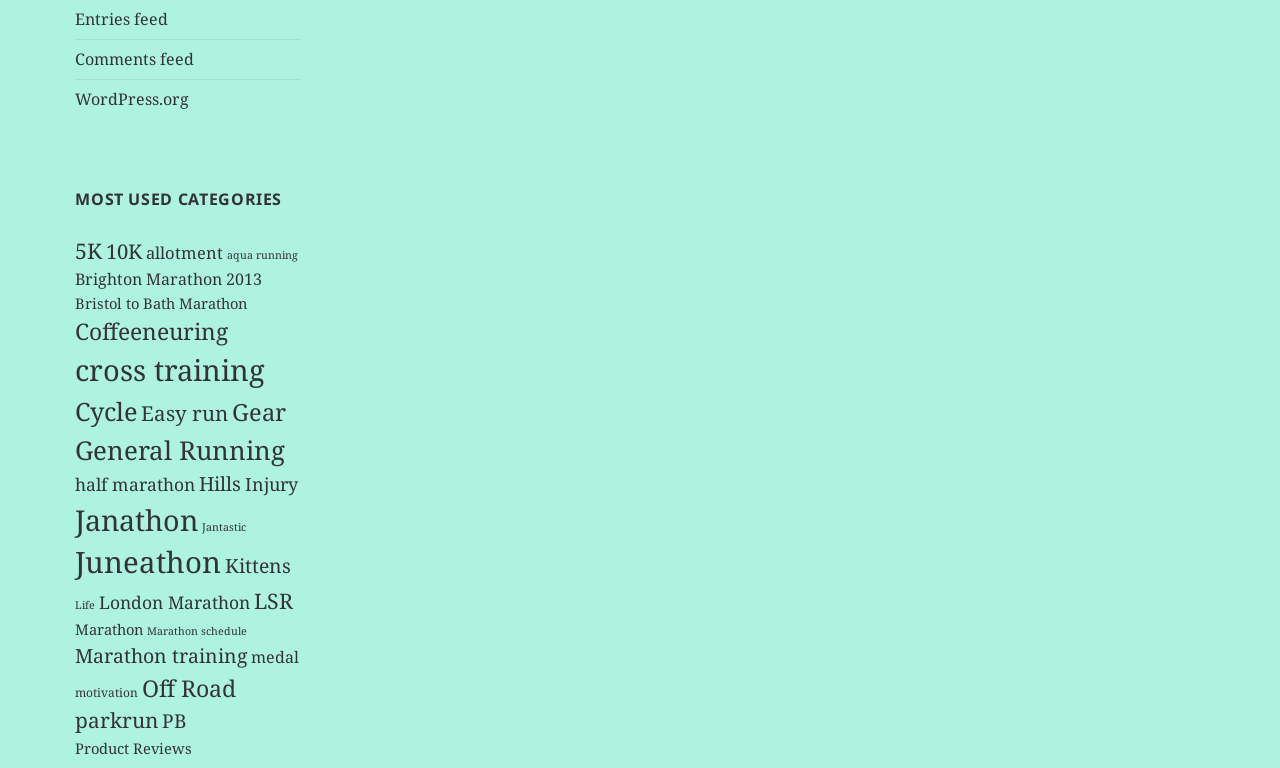Please provide a detailed answer to the question below based on the screenshot: 
What is the category with the fewest items?

I looked at the list of categories and found that 'aqua running', 'Jantastic', and 'Life' all have 3 items, which is the lowest number of items among all categories.